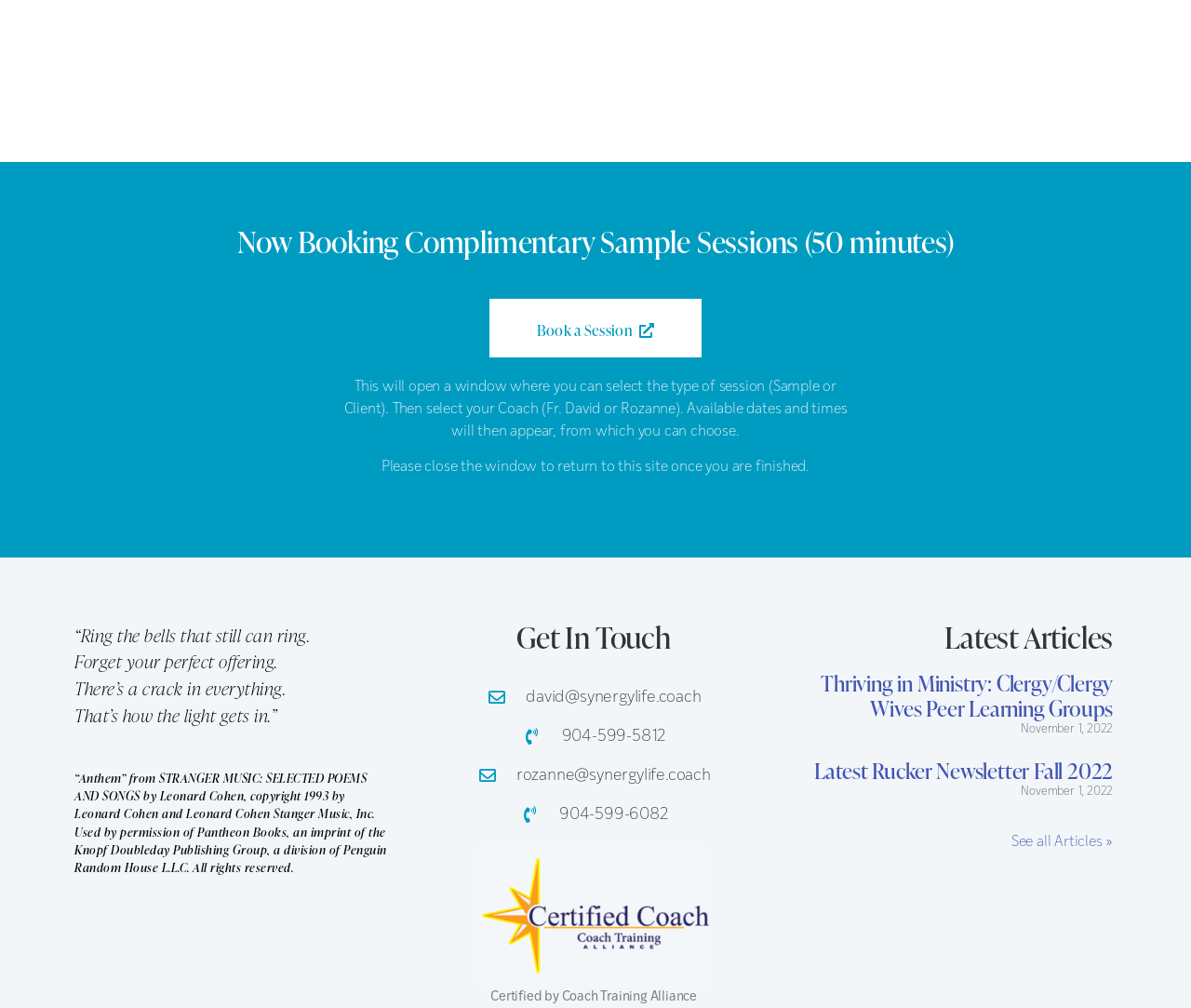What is the purpose of the 'Book a Session' link?
Using the image as a reference, give an elaborate response to the question.

The 'Book a Session' link is located below the heading 'Now Booking Complimentary Sample Sessions (50 minutes)' and is accompanied by a description that explains the process of booking a session, including selecting the type of session and coach. Therefore, the purpose of this link is to allow users to book a sample or client session.